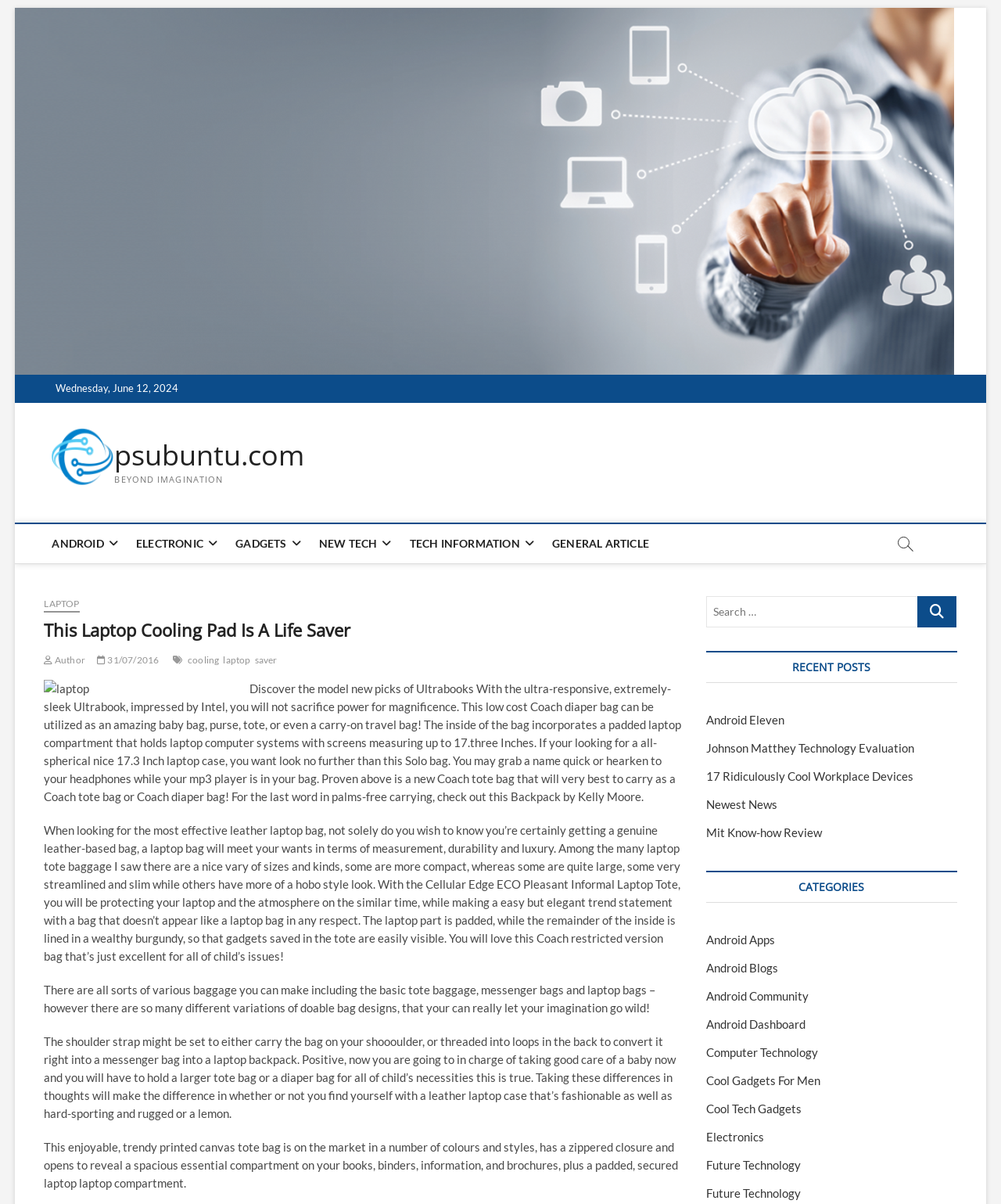Please specify the bounding box coordinates of the clickable region necessary for completing the following instruction: "Click on the 'RECENT POSTS' section". The coordinates must consist of four float numbers between 0 and 1, i.e., [left, top, right, bottom].

[0.706, 0.541, 0.956, 0.567]